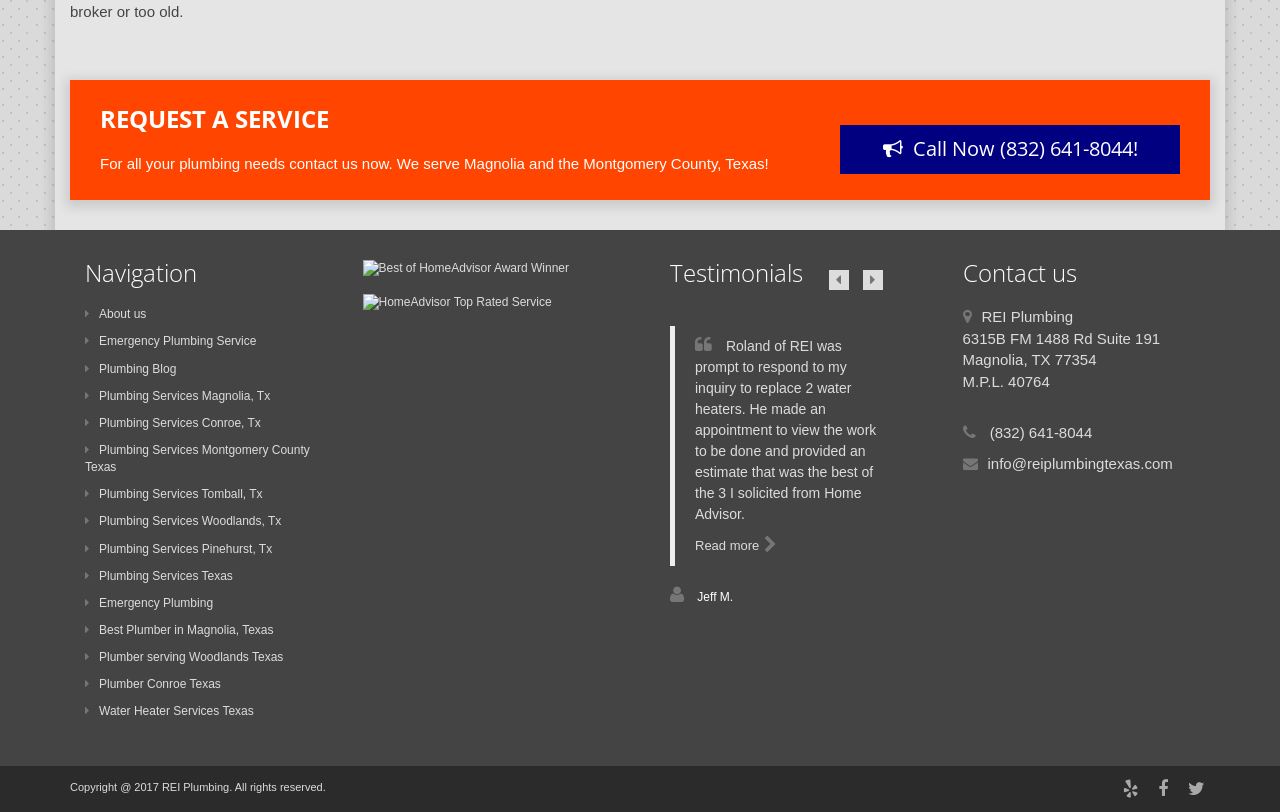What is the award won by the plumbing service provider?
Use the image to give a comprehensive and detailed response to the question.

I found the award by looking at the images on the page, which include a badge that says 'Best of HomeAdvisor Award Winner'. This indicates that the plumbing service provider has won this award.